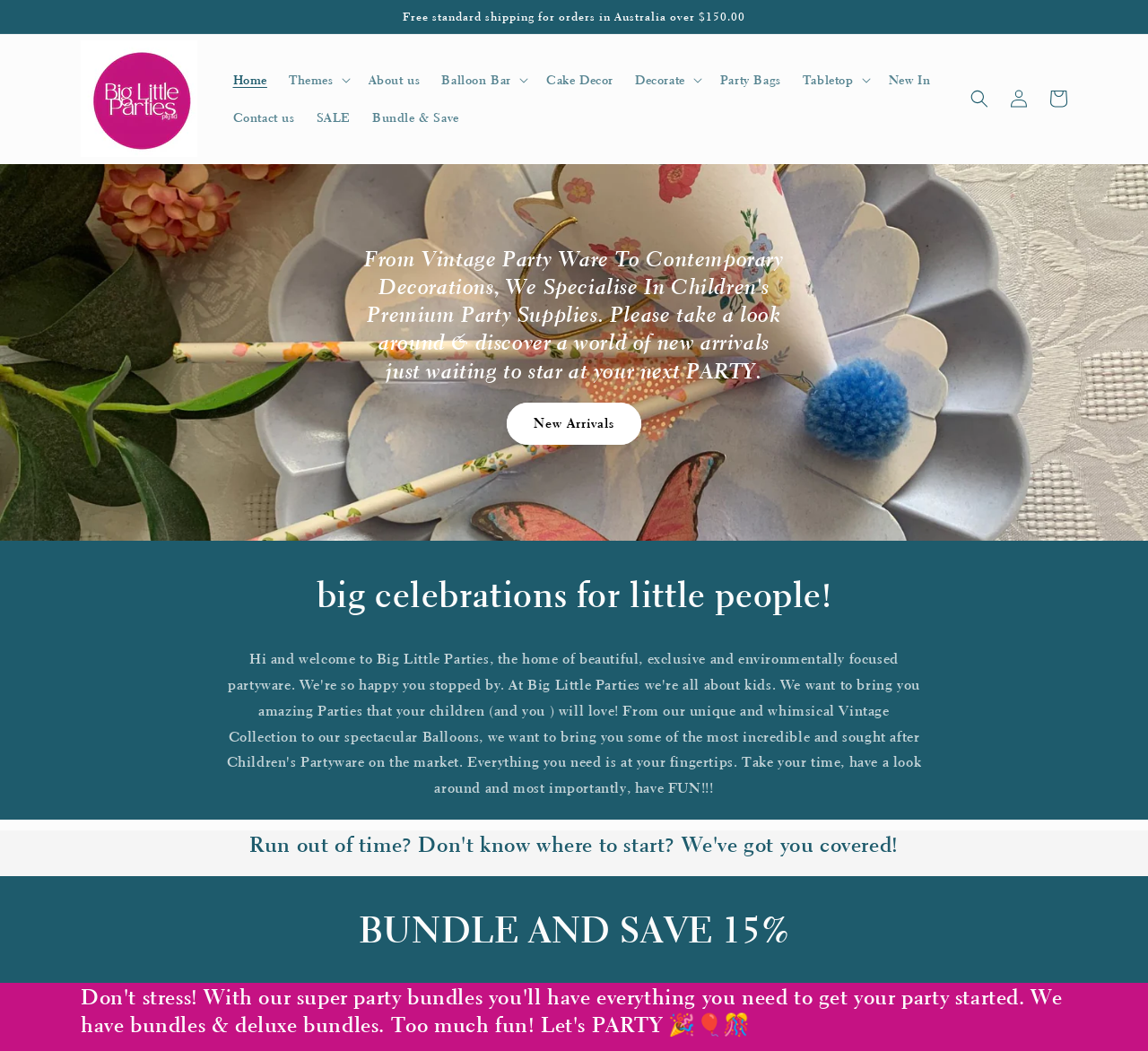What is the company's name?
Using the visual information, respond with a single word or phrase.

Big Little Parties